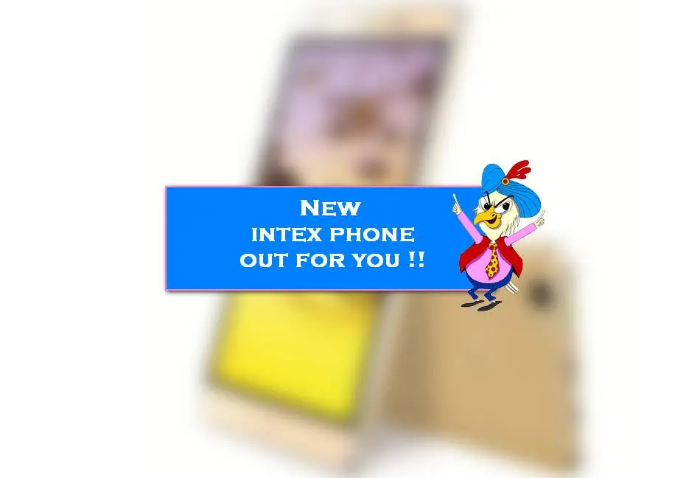Craft a thorough explanation of what is depicted in the image.

The image showcases the launch of a new smartphone from Intex Technologies, featuring a playful and colorful promotion. Prominently displayed in the foreground is a bold blue banner with the text "NEW INTEX PHONE OUT FOR YOU !!", signaling the excitement surrounding the product release. Accompanying the text is a whimsical cartoon character dressed in traditional attire, adding a fun and engaging touch to the announcement. The smartphone itself is shown at an angle, highlighting its sleek design and vibrant display, potentially showcasing its capabilities to attract potential buyers. This visual encapsulates the essence of the Intex Aqua Super, promoting it as an appealing choice for consumers looking for a new mobile device.